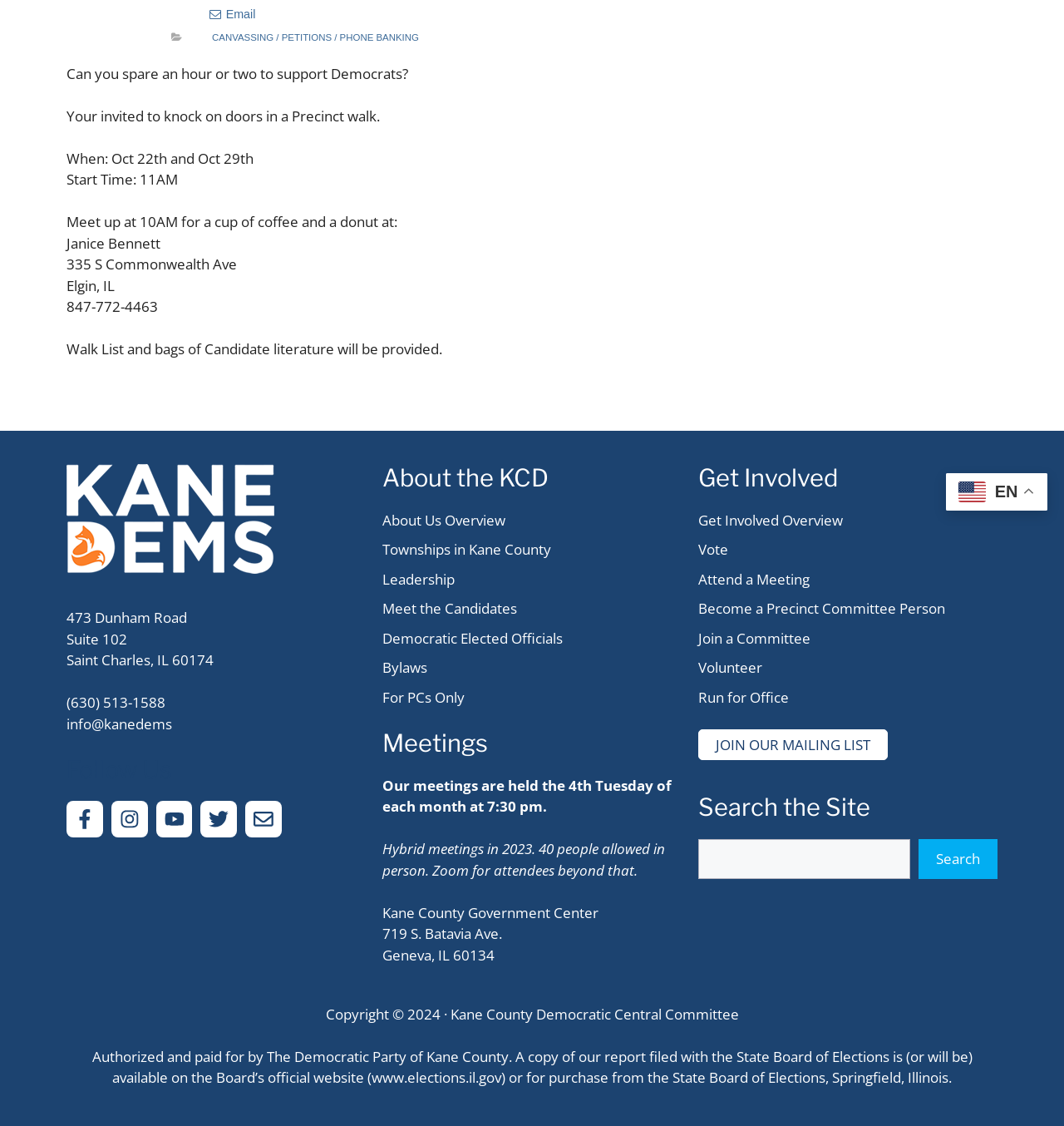Determine the bounding box for the UI element that matches this description: "Join Our Mailing List".

[0.656, 0.648, 0.834, 0.675]